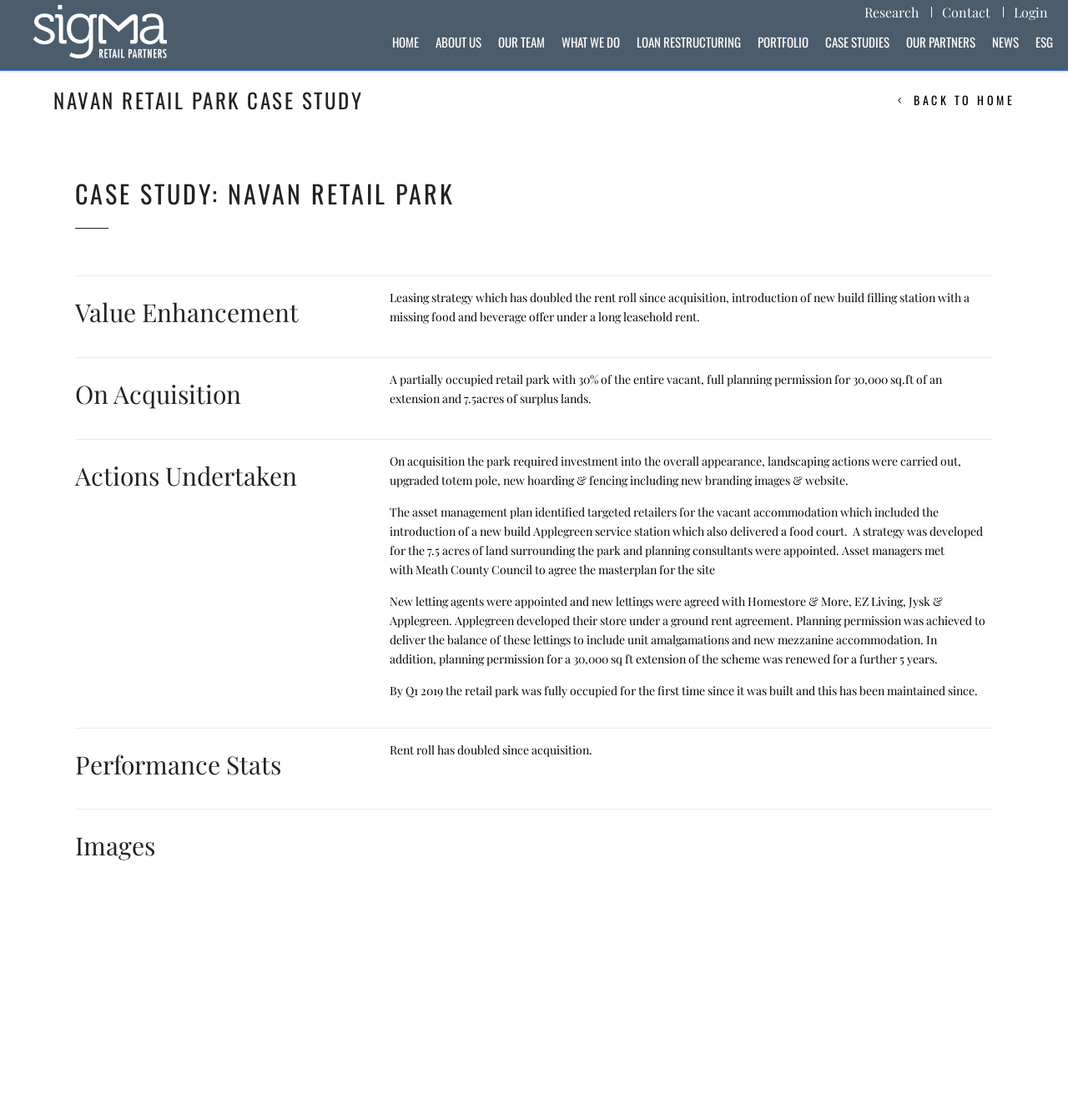Find the bounding box coordinates for the HTML element described as: "Login". The coordinates should consist of four float values between 0 and 1, i.e., [left, top, right, bottom].

[0.949, 0.003, 0.981, 0.019]